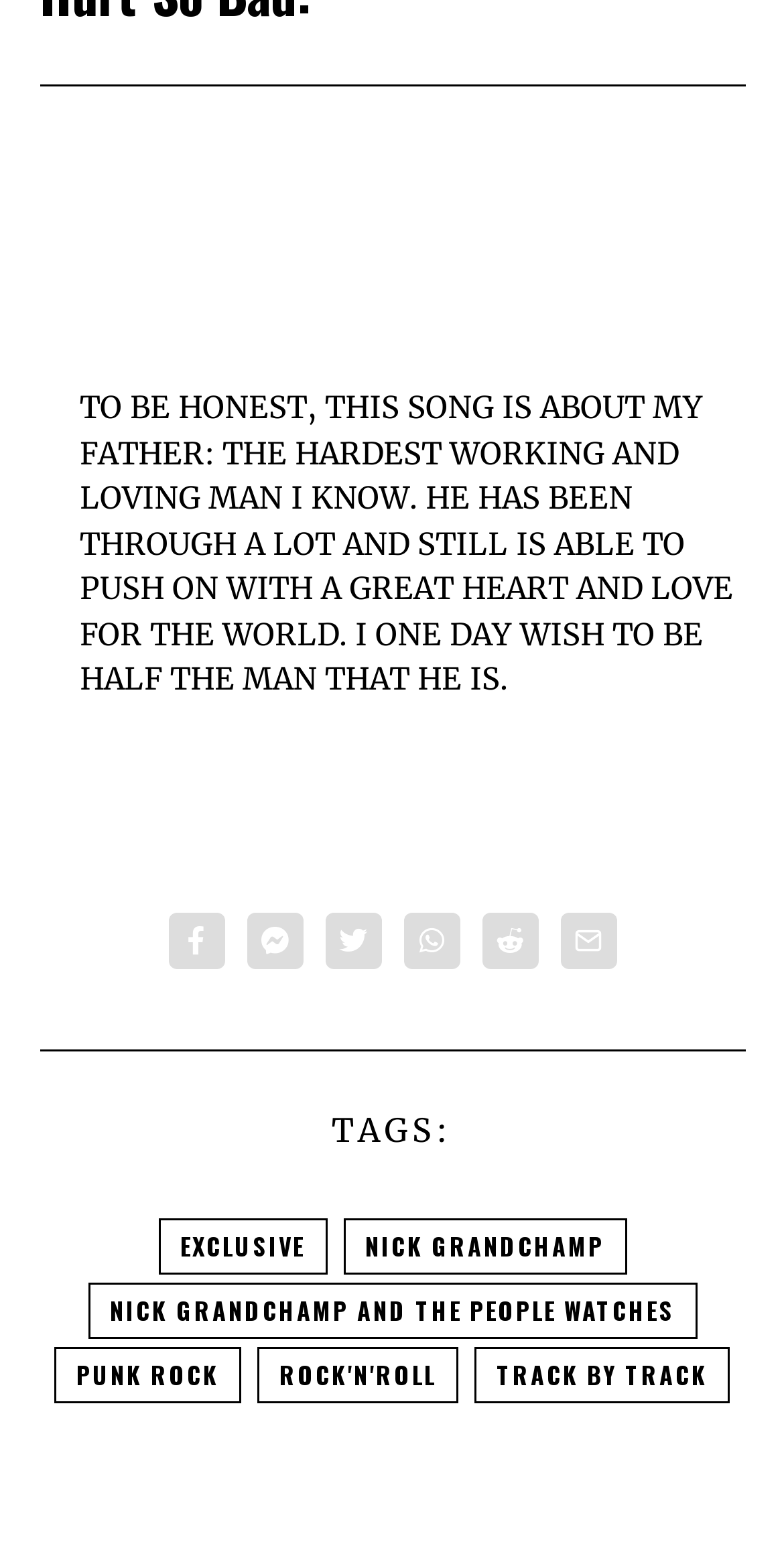Given the description "nick grandchamp", determine the bounding box of the corresponding UI element.

[0.437, 0.79, 0.799, 0.826]